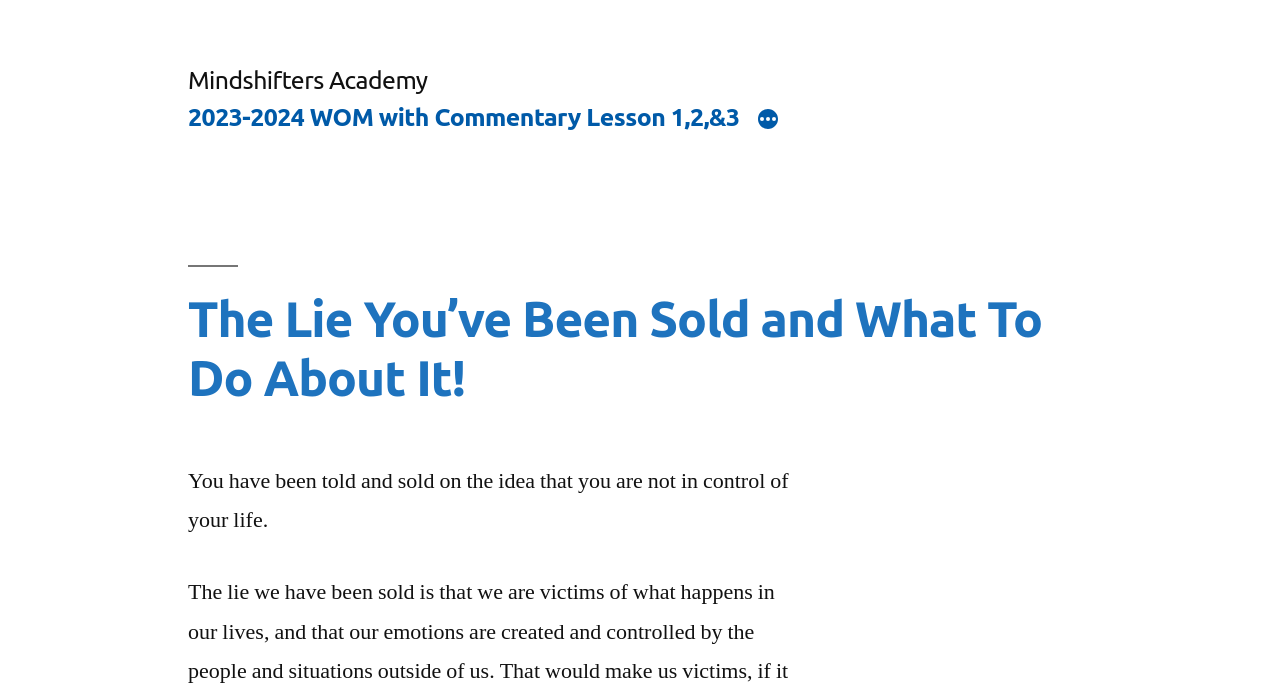What is the topic of the main content?
Using the image as a reference, answer with just one word or a short phrase.

The Lie You’ve Been Sold